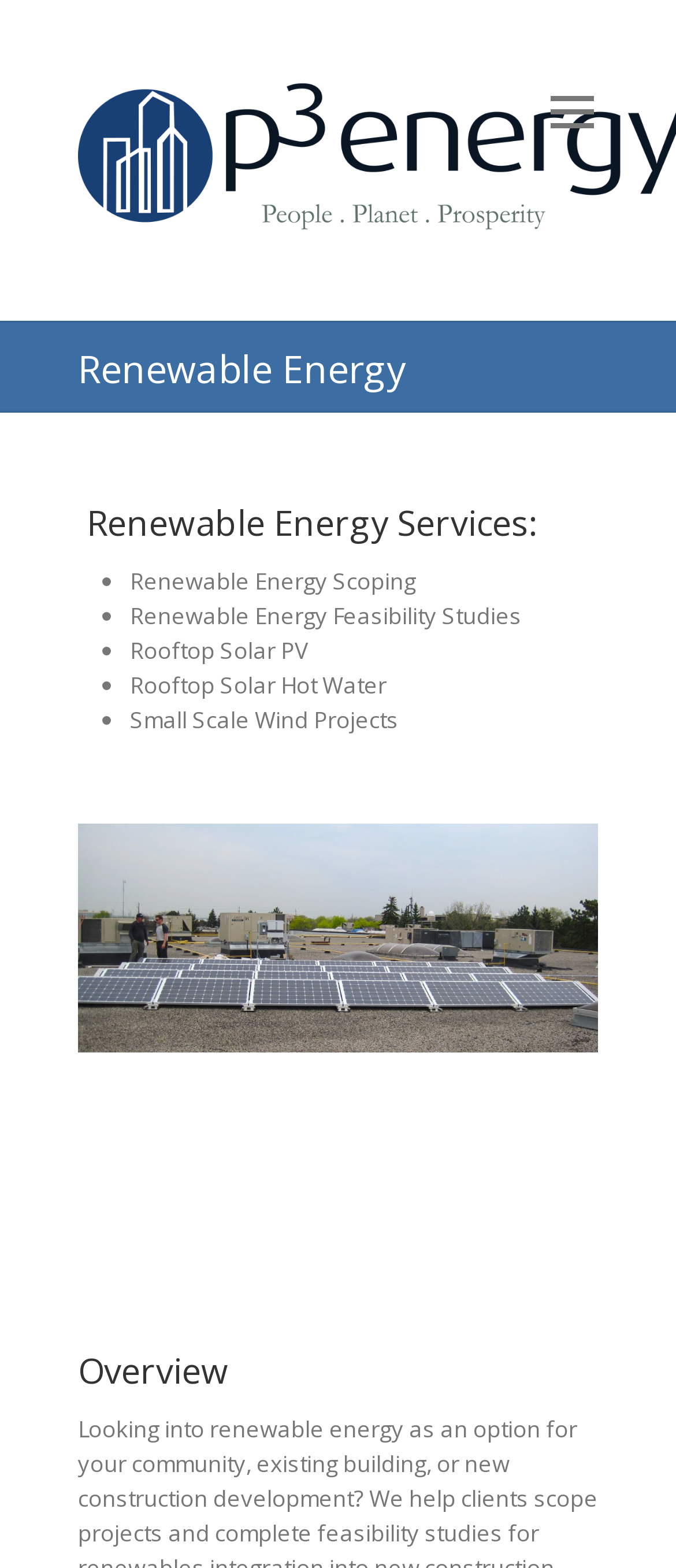Construct a thorough caption encompassing all aspects of the webpage.

The webpage is about Renewable Energy services provided by p3 energy. At the top, there is a heading with the company name "p3 energy" and a link with the same text. Next to it, on the right side, is a responsive menu button. 

Below the company name, there is a heading "Renewable Energy" followed by a subheading "Renewable Energy Services:". Under this subheading, there is a list of services provided, including Renewable Energy Scoping, Renewable Energy Feasibility Studies, Rooftop Solar PV, Rooftop Solar Hot Water, and Small Scale Wind Projects. Each service is marked with a bullet point and has a brief description.

Further down, there is an image related to PEMI Solar PV, which is likely an example of the company's work. Above the image, there is an empty heading, and below the image, there is a small, empty static text element.

At the very bottom of the page, there is a heading "Overview", which may be a section title or a link to a more detailed description of the company's services.